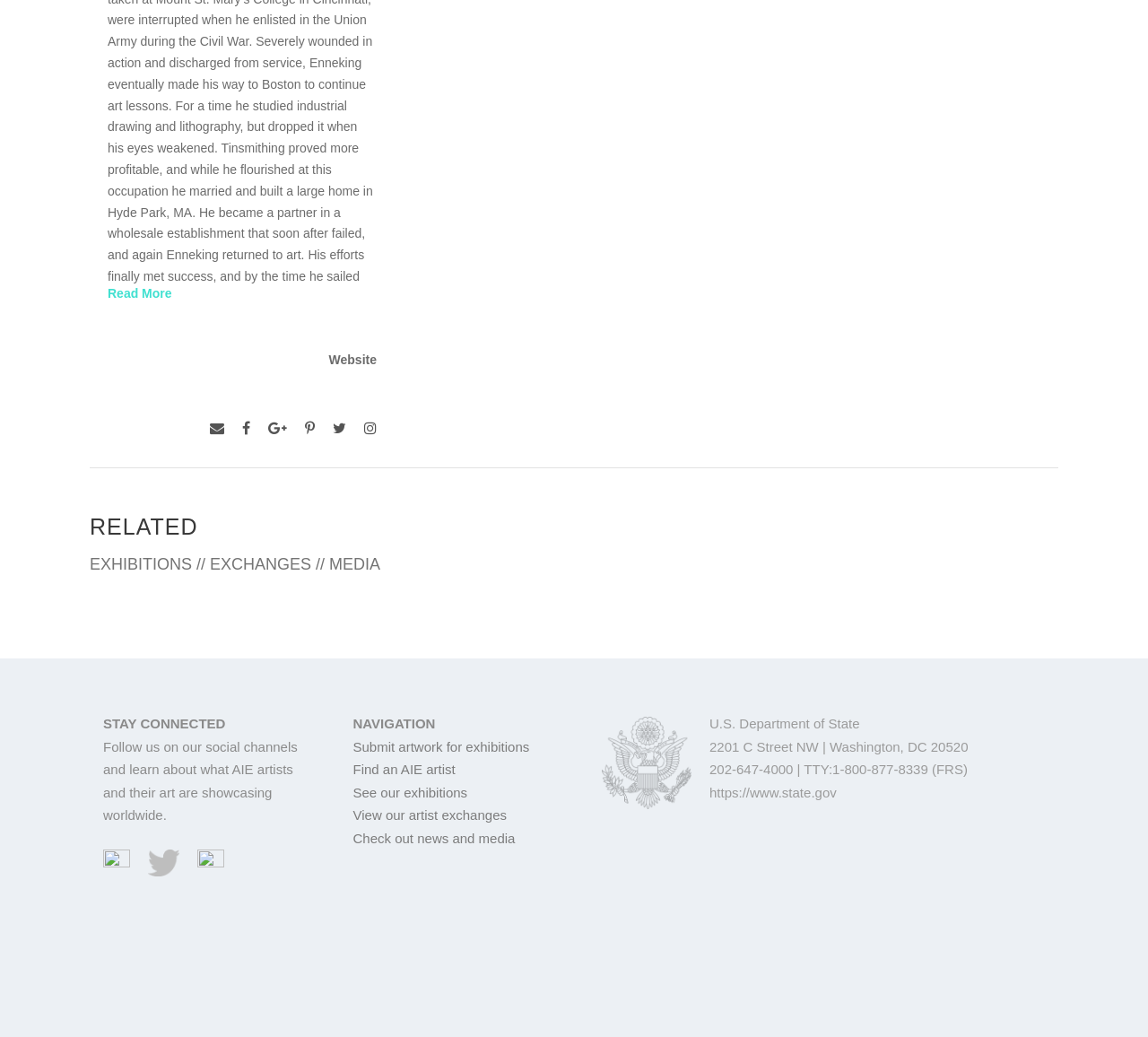Bounding box coordinates are specified in the format (top-left x, top-left y, bottom-right x, bottom-right y). All values are floating point numbers bounded between 0 and 1. Please provide the bounding box coordinate of the region this sentence describes: Check out news and media

[0.307, 0.801, 0.449, 0.816]